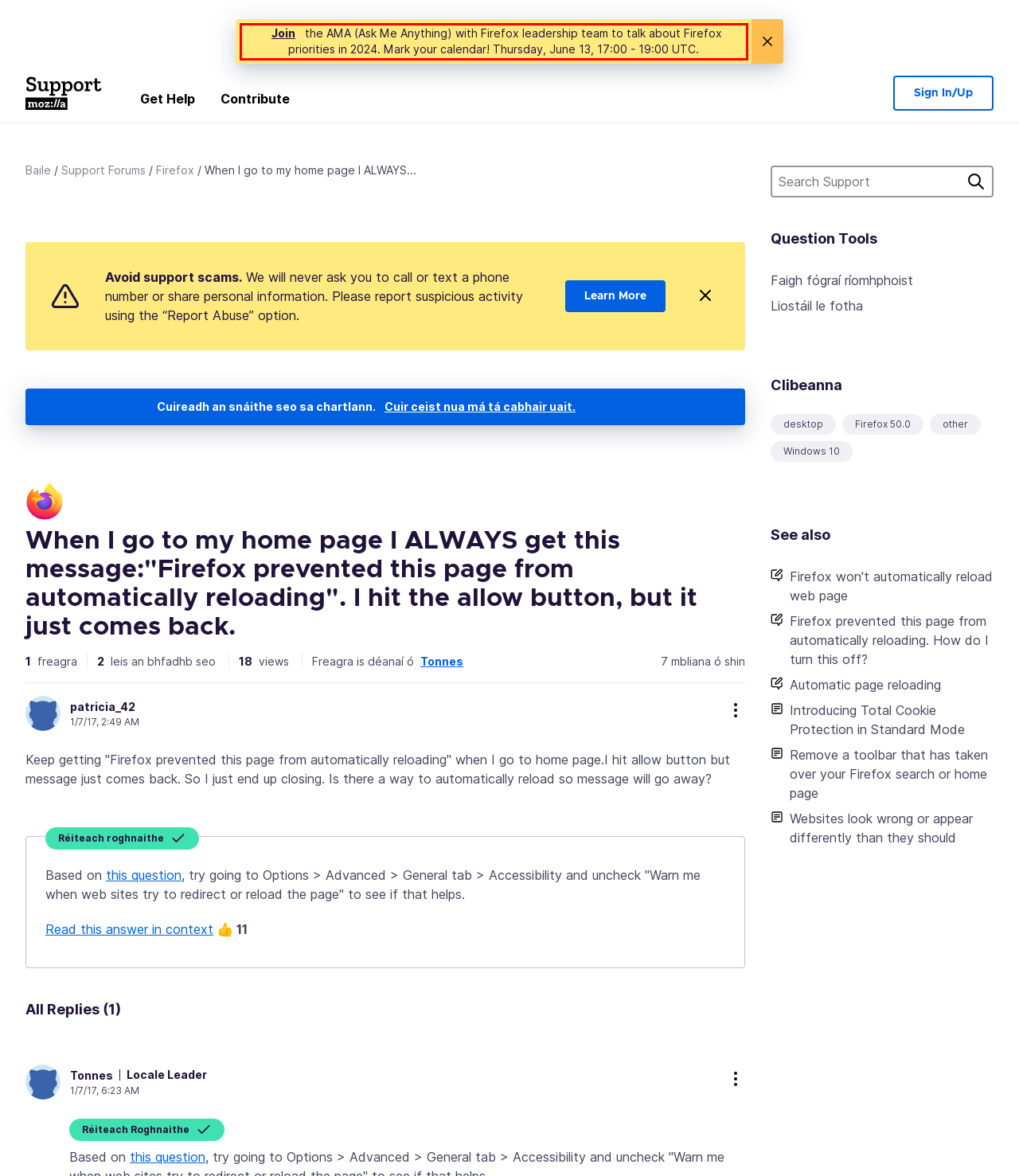Please perform OCR on the text within the red rectangle in the webpage screenshot and return the text content.

Join the AMA (Ask Me Anything) with Firefox leadership team to talk about Firefox priorities in 2024. Mark your calendar! Thursday, June 13, 17:00 - 19:00 UTC.